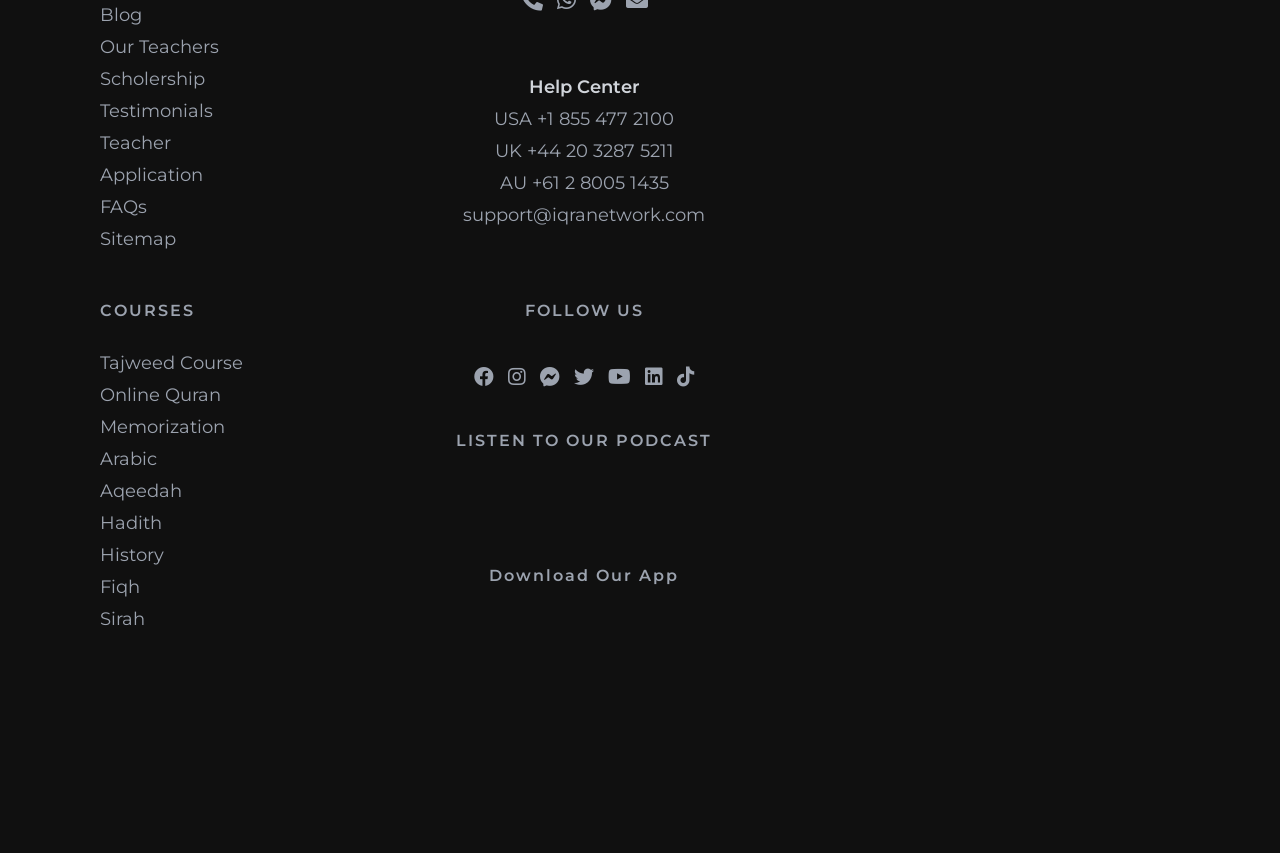What type of courses are offered?
Refer to the image and provide a one-word or short phrase answer.

Islamic studies